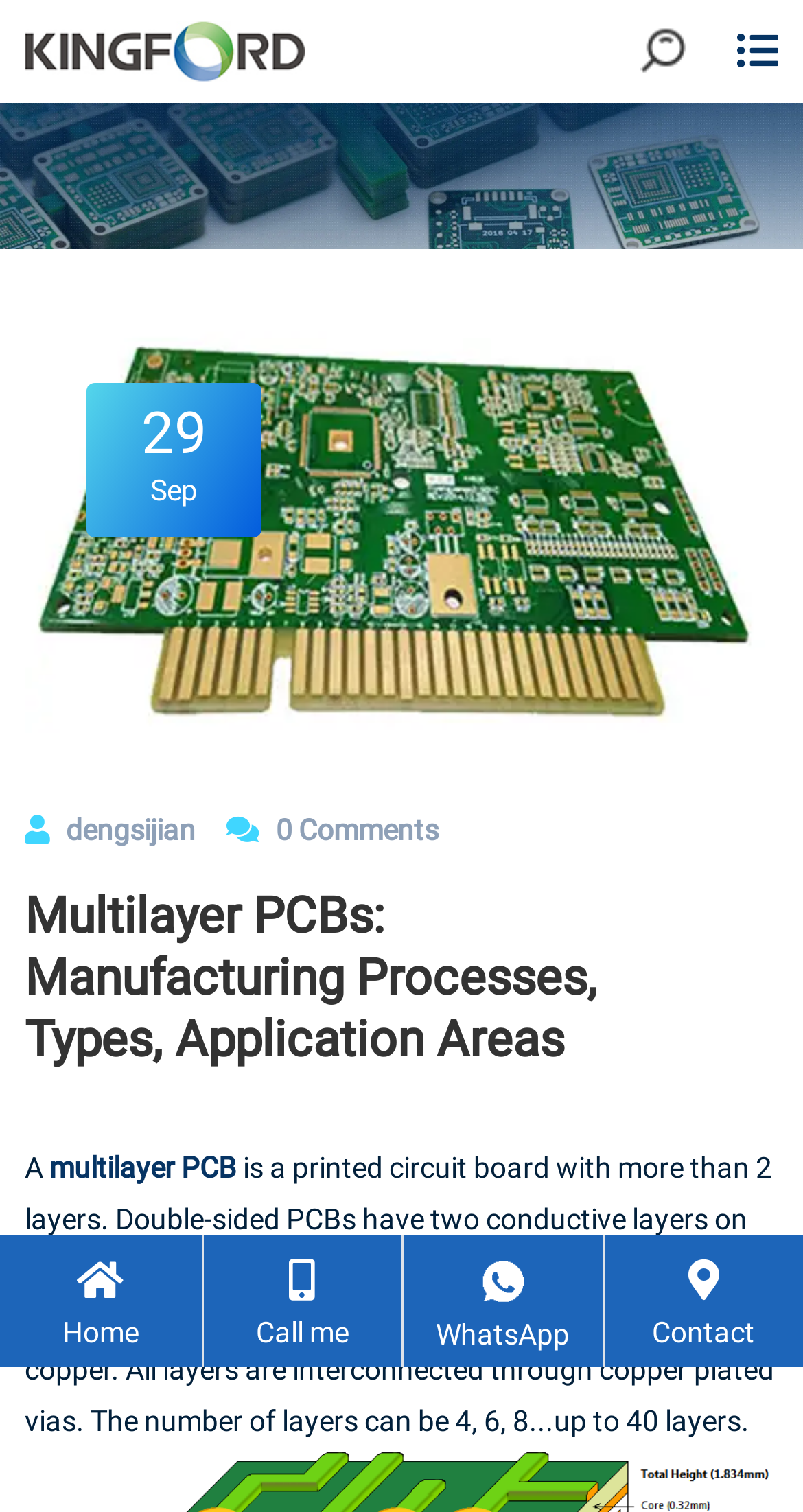Please reply with a single word or brief phrase to the question: 
What is the company name of the website?

Shenzhen Kingford Technology CO., LTD.